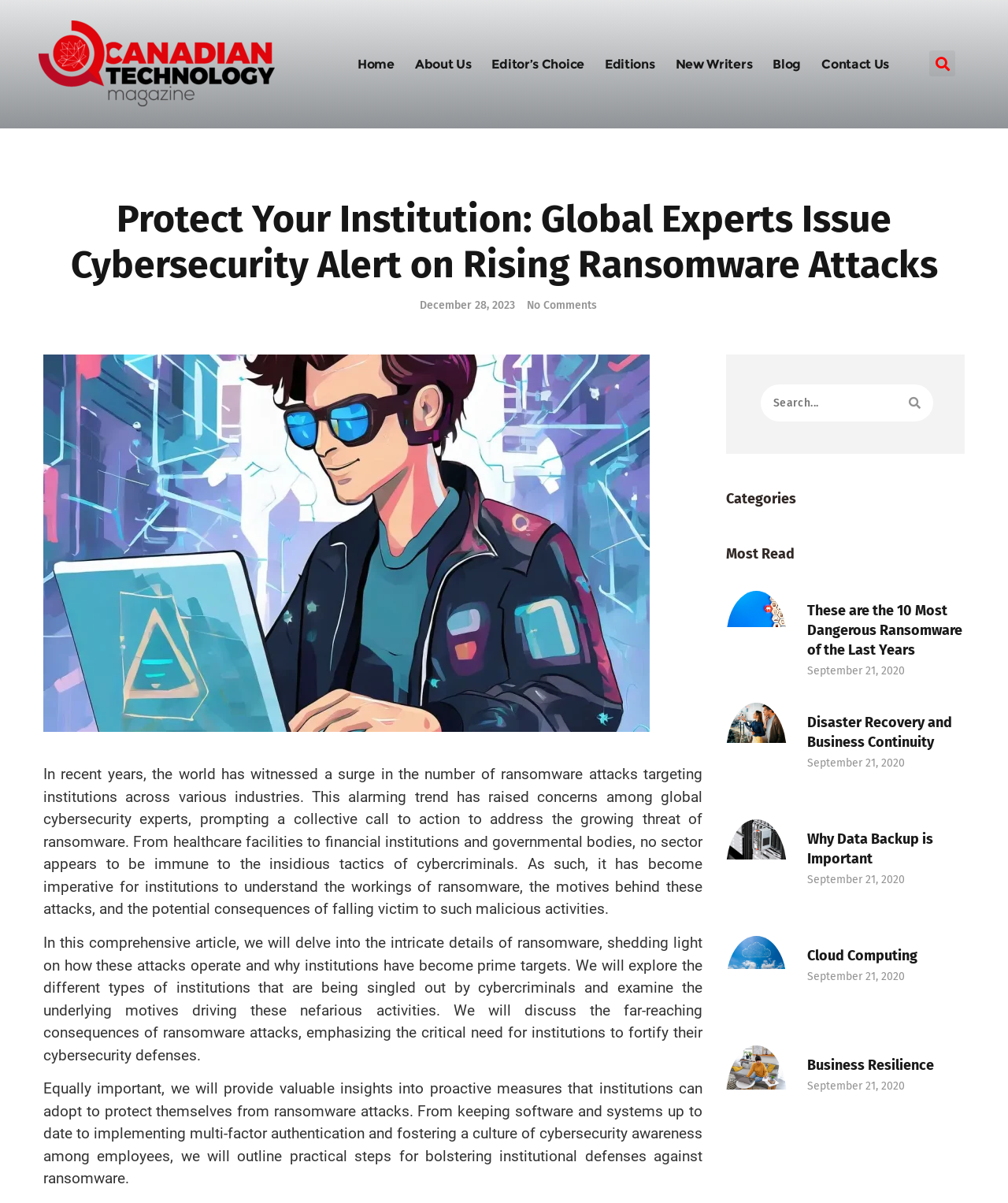Respond with a single word or phrase:
What type of institutions are being targeted by ransomware attacks?

Healthcare facilities, financial institutions, and governmental bodies